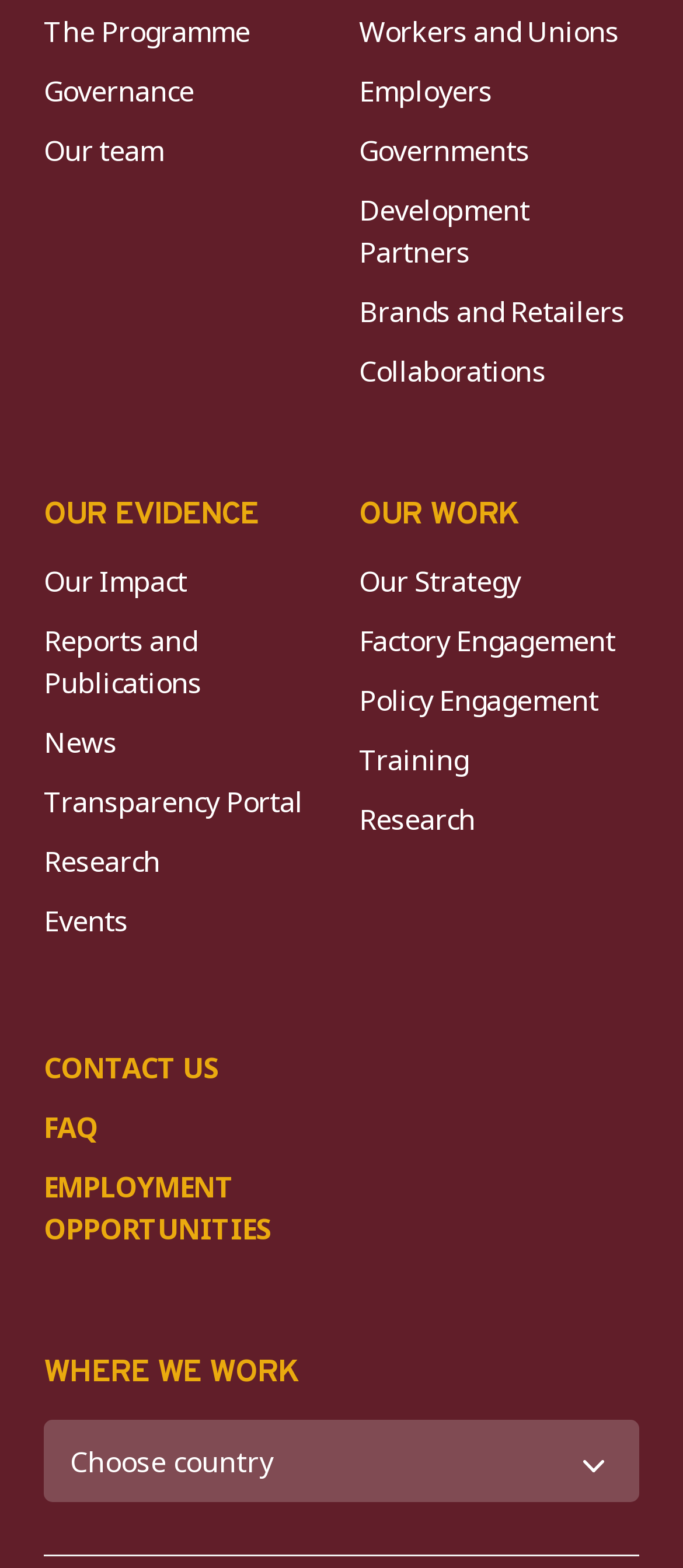What type of content is available under OUR EVIDENCE?
Answer with a single word or phrase by referring to the visual content.

Reports, News, Research, etc.